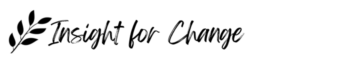What is the tone of the visual elements?
Based on the screenshot, respond with a single word or phrase.

Welcoming and thoughtful